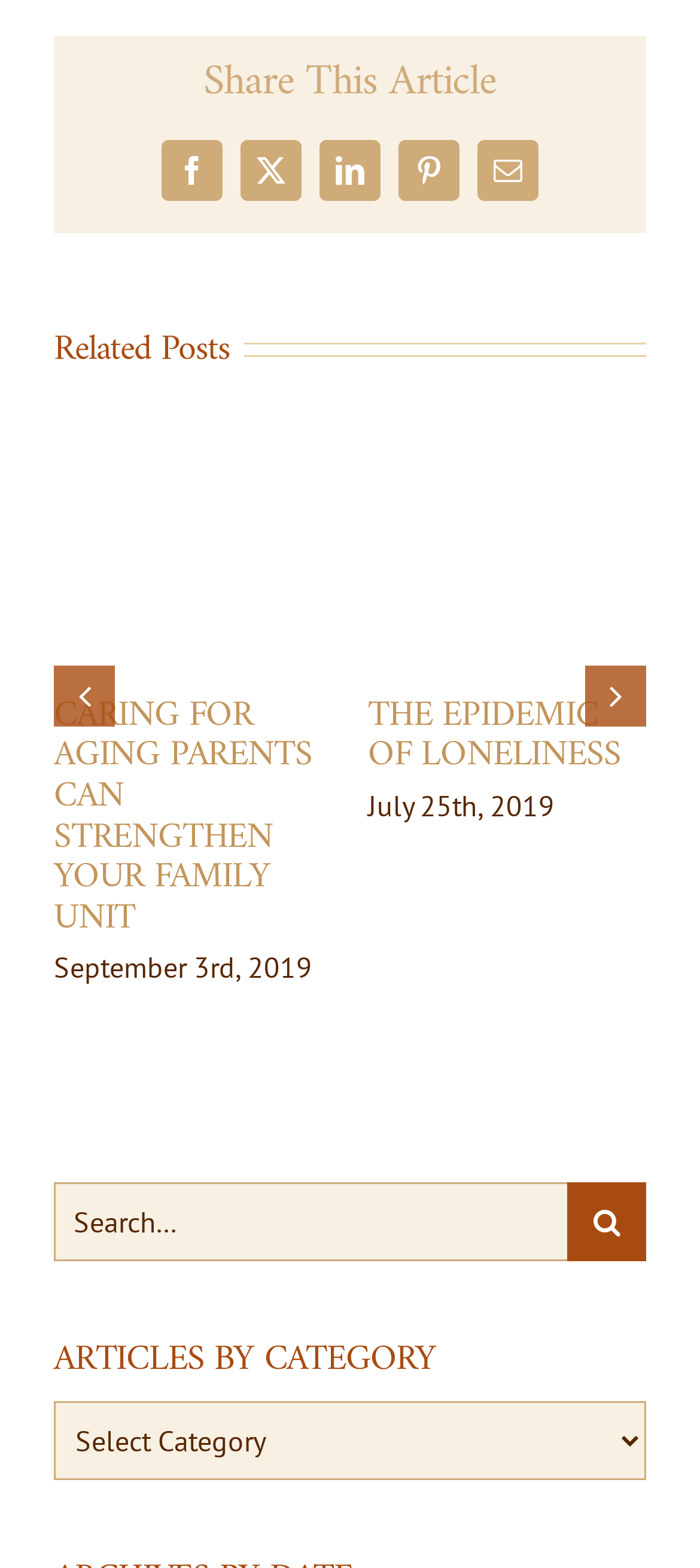Find the bounding box coordinates for the HTML element specified by: "parent_node: Expert View, Features".

None